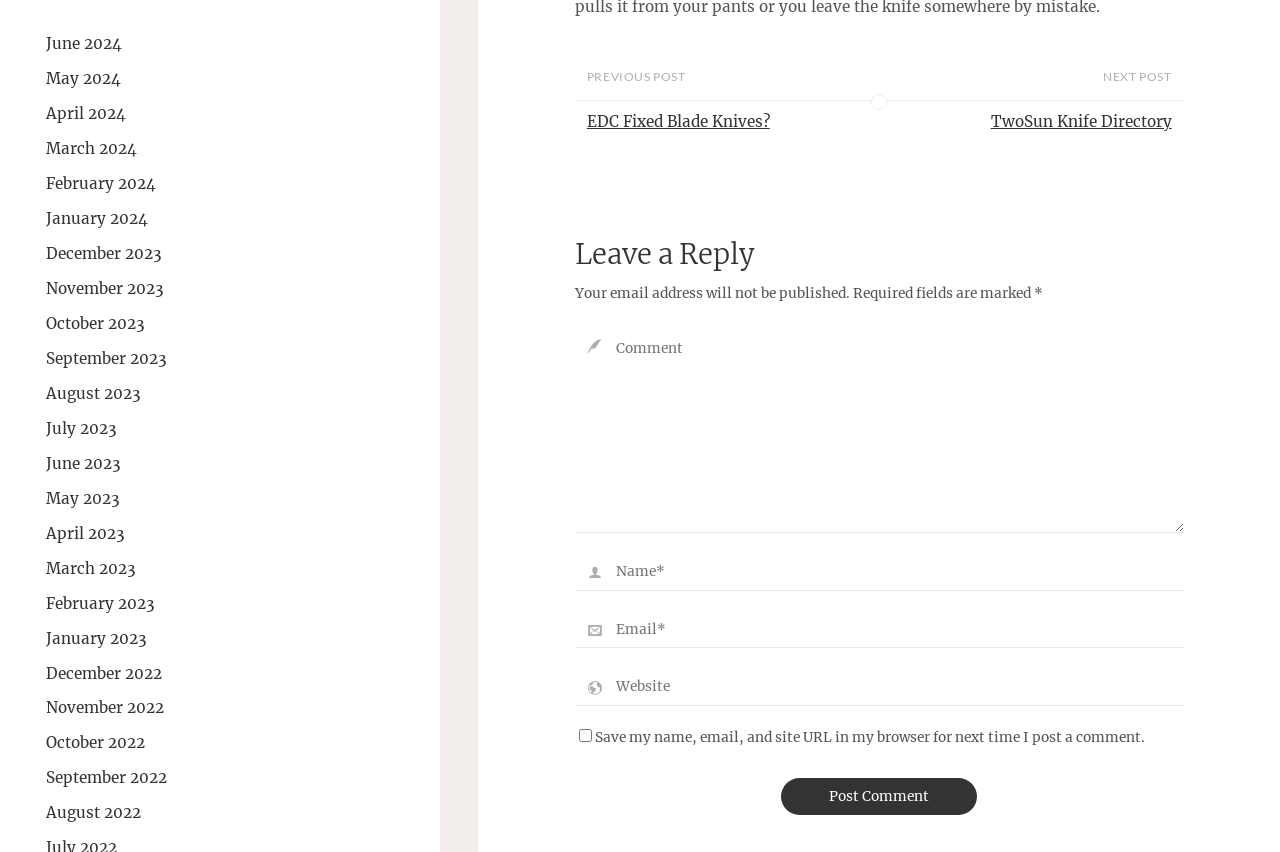Locate the bounding box of the UI element based on this description: "parent_node: Comment * name="comment"". Provide four float numbers between 0 and 1 as [left, top, right, bottom].

None